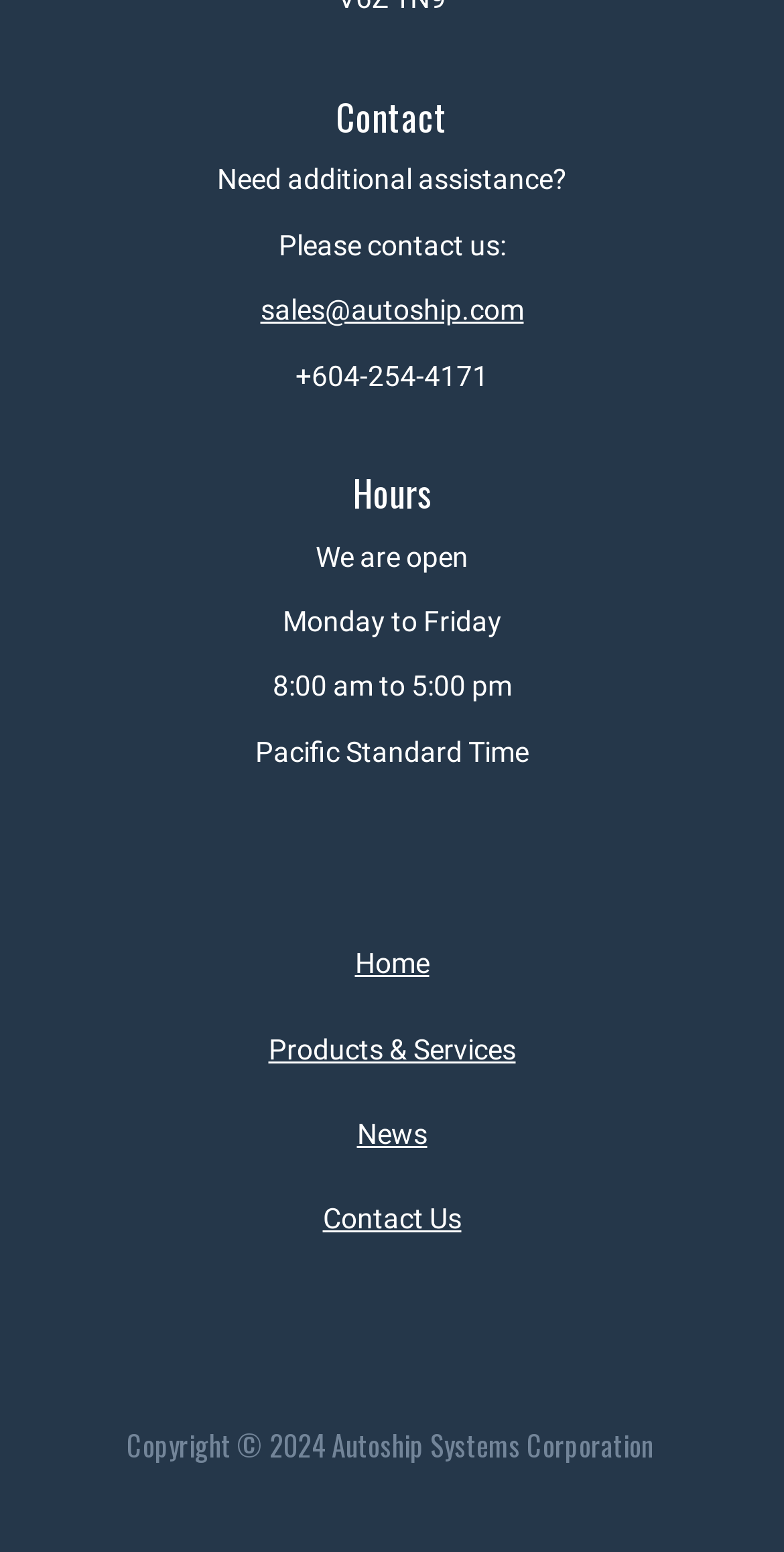What is the phone number for contact?
Use the information from the image to give a detailed answer to the question.

The phone number can be found in the 'Contact' section, where it provides the phone number '+604-254-4171'.